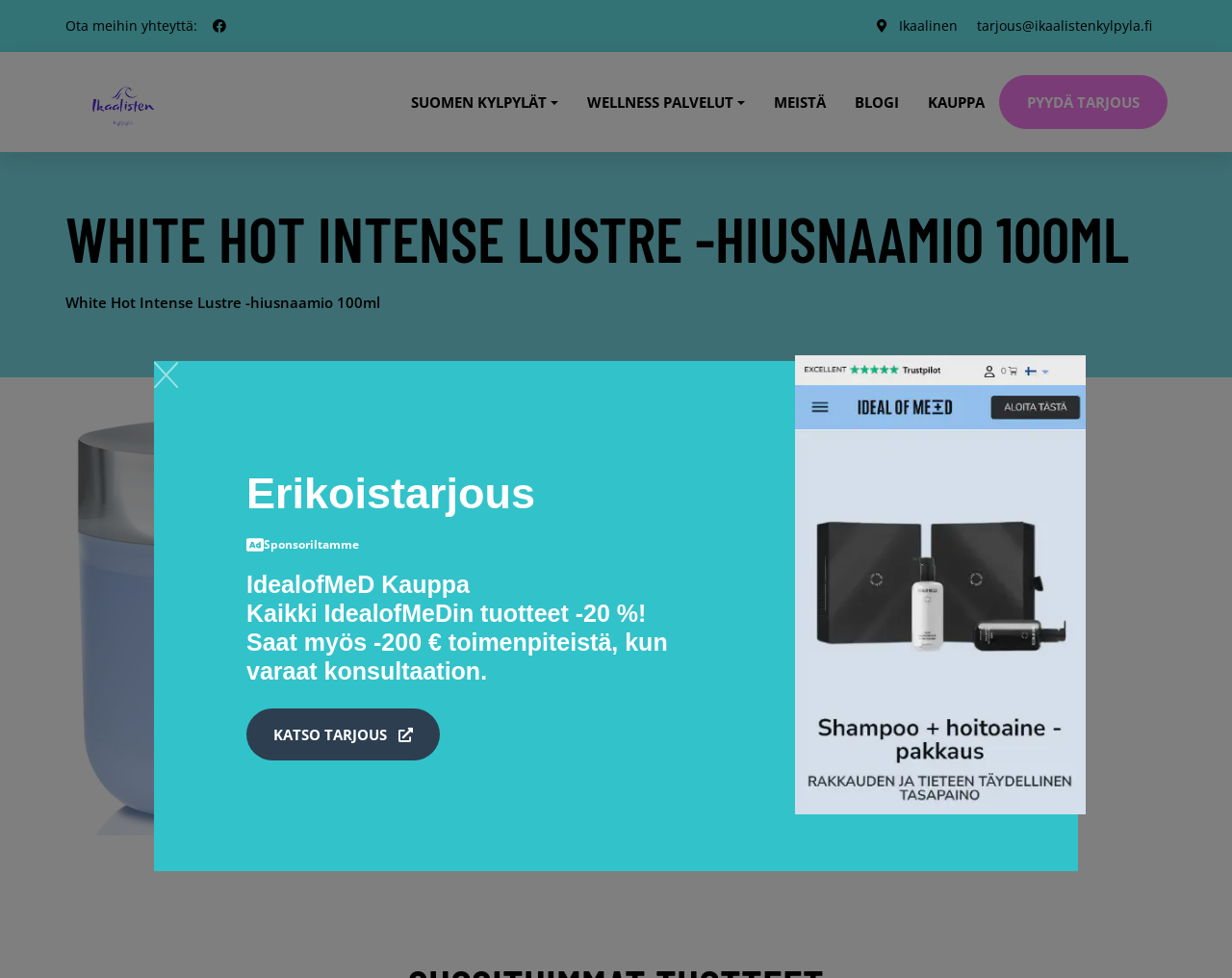Using the description: "Kauppa", determine the UI element's bounding box coordinates. Ensure the coordinates are in the format of four float numbers between 0 and 1, i.e., [left, top, right, bottom].

[0.741, 0.054, 0.811, 0.156]